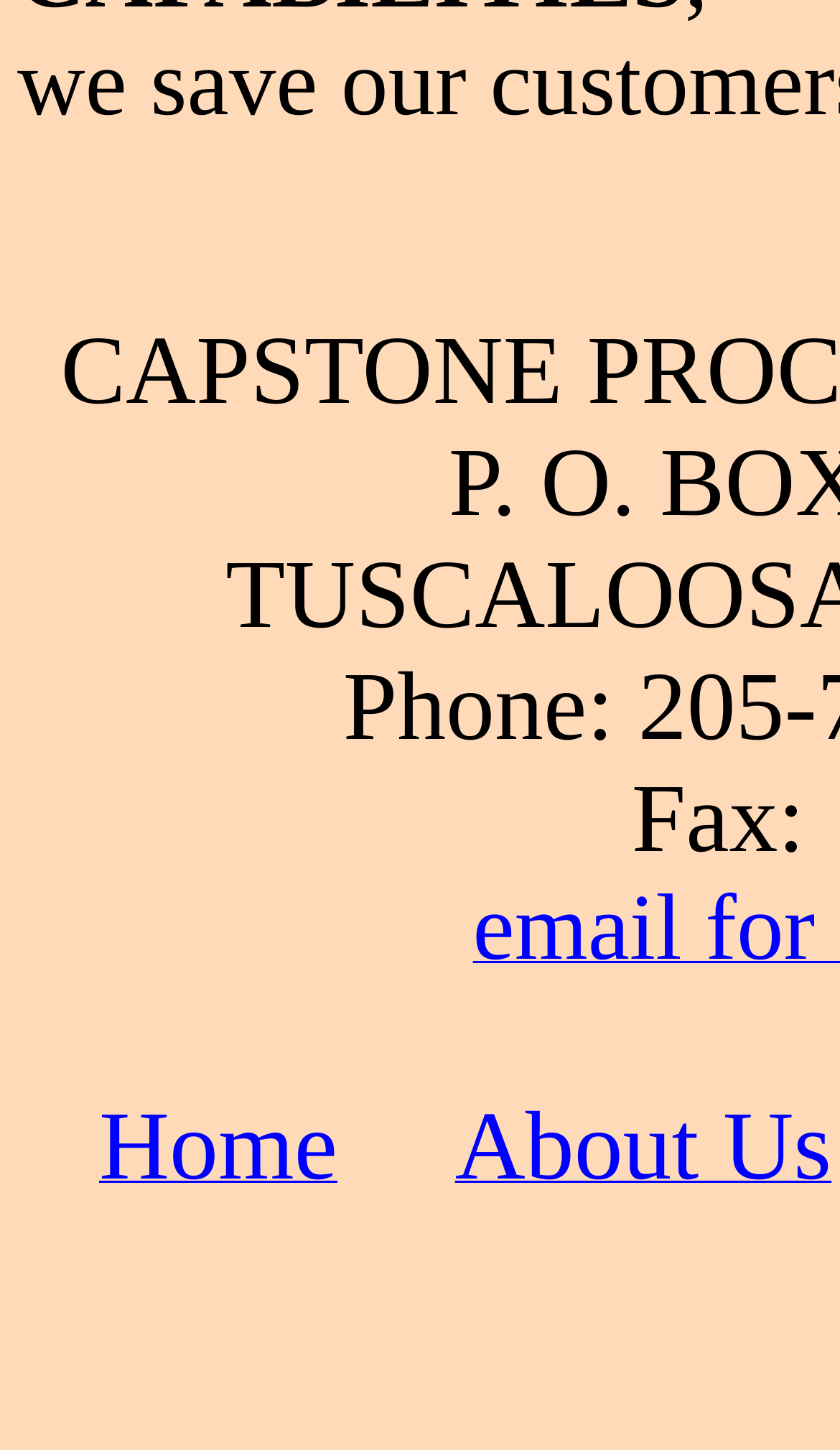Using the element description: "Home", determine the bounding box coordinates. The coordinates should be in the format [left, top, right, bottom], with values between 0 and 1.

[0.118, 0.793, 0.402, 0.819]